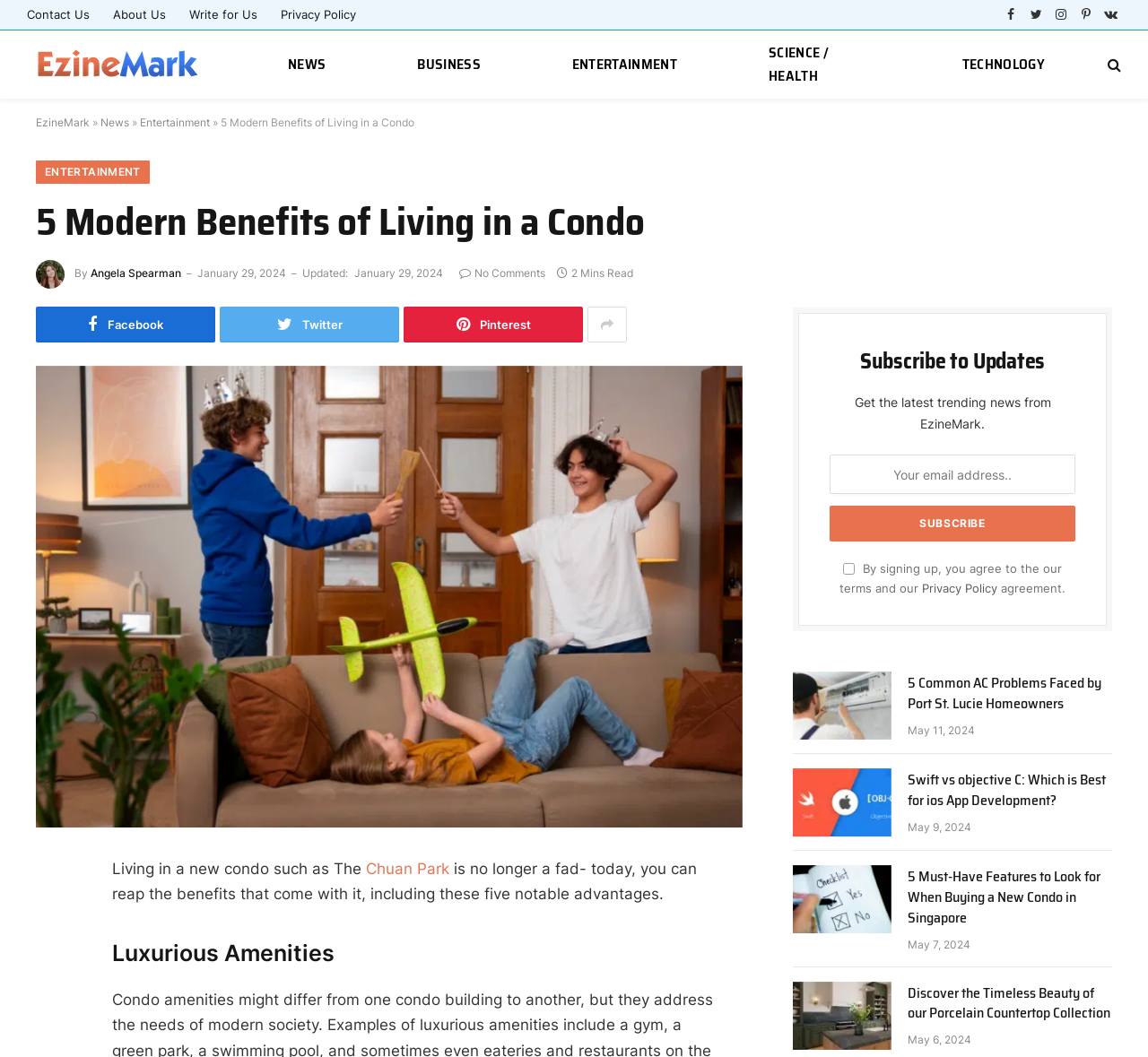How many minutes does it take to read the article?
With the help of the image, please provide a detailed response to the question.

The reading time is mentioned below the article title, which says '2 Mins Read'.